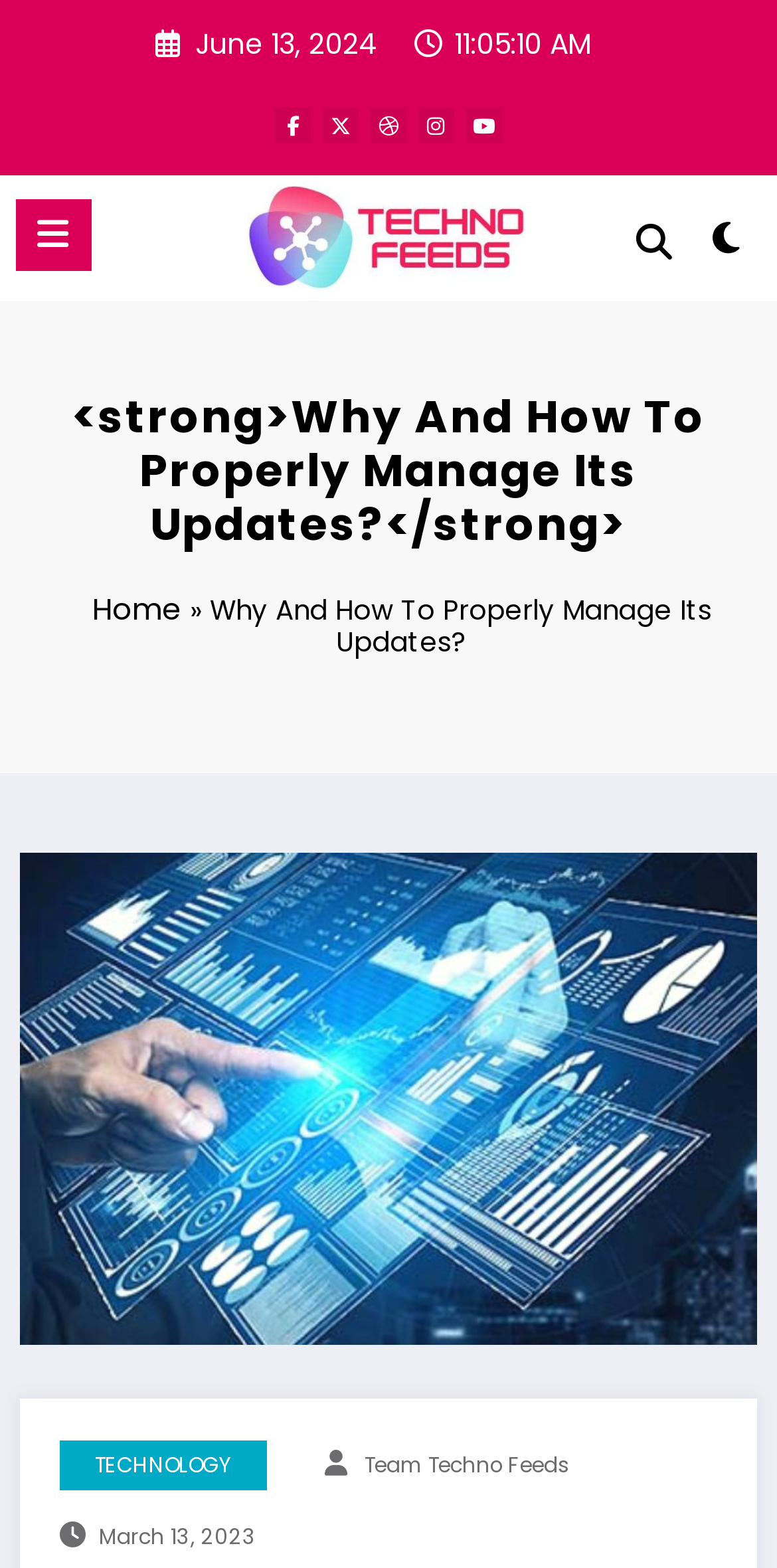Answer the question below in one word or phrase:
What is the time mentioned at the bottom?

March 13, 2023